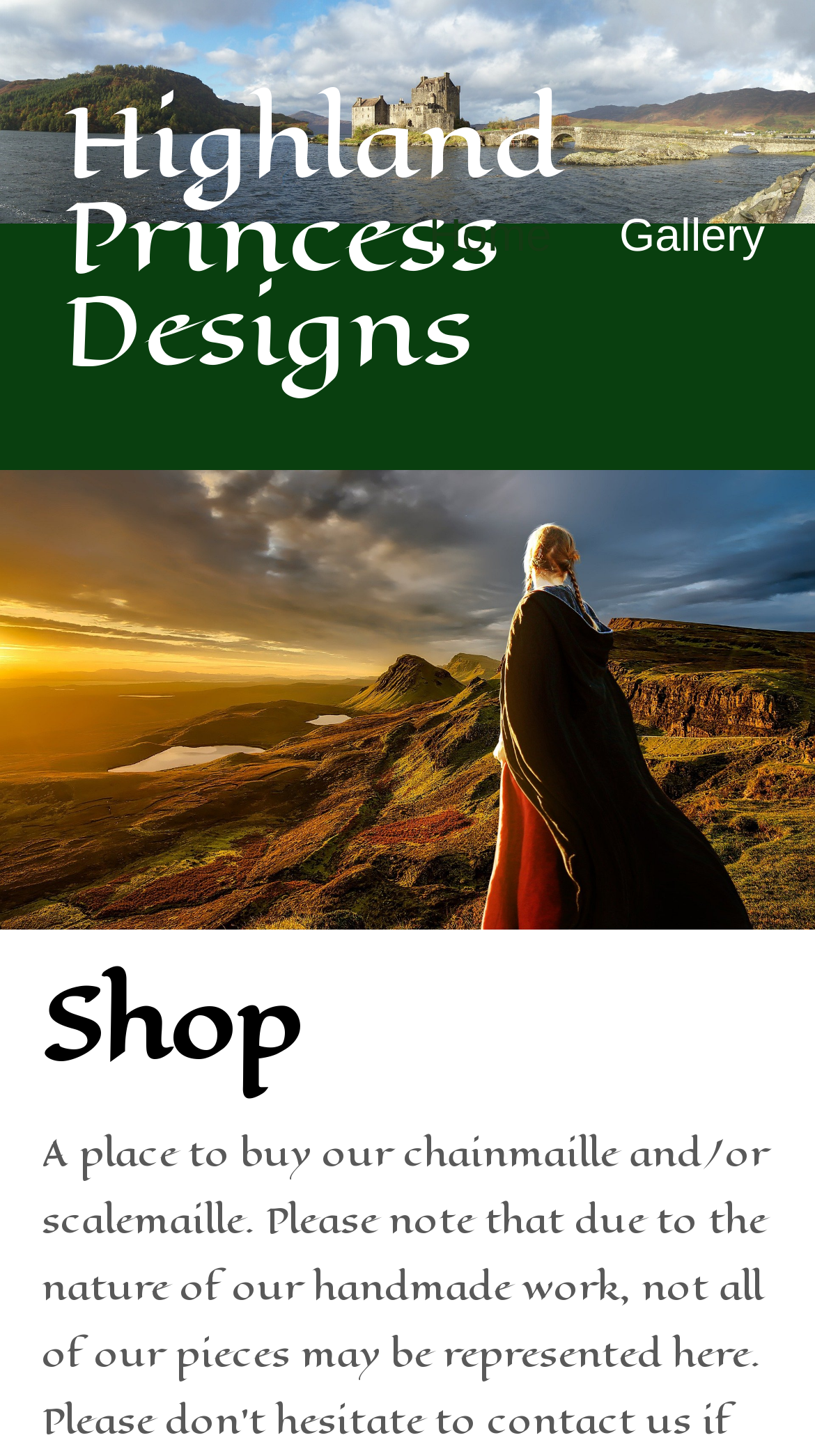Bounding box coordinates are given in the format (top-left x, top-left y, bottom-right x, bottom-right y). All values should be floating point numbers between 0 and 1. Provide the bounding box coordinate for the UI element described as: Highland Princess Designs

[0.026, 0.057, 0.244, 0.265]